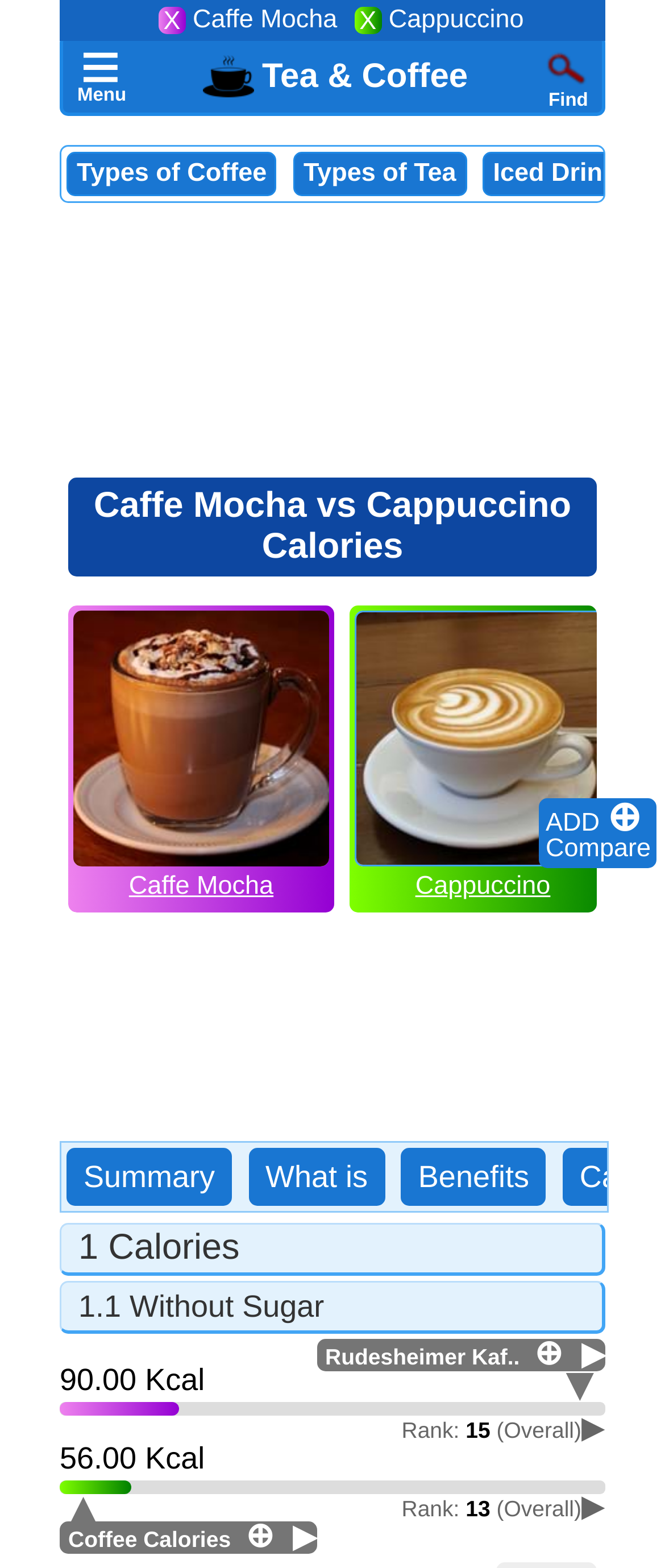What is the calorie count of Caffe Mocha without sugar?
Please answer the question with as much detail and depth as you can.

By examining the webpage's content, I found the section 'Caffe Mocha : Without Sugar' which displays the calorie count as 90.00 Kcal.